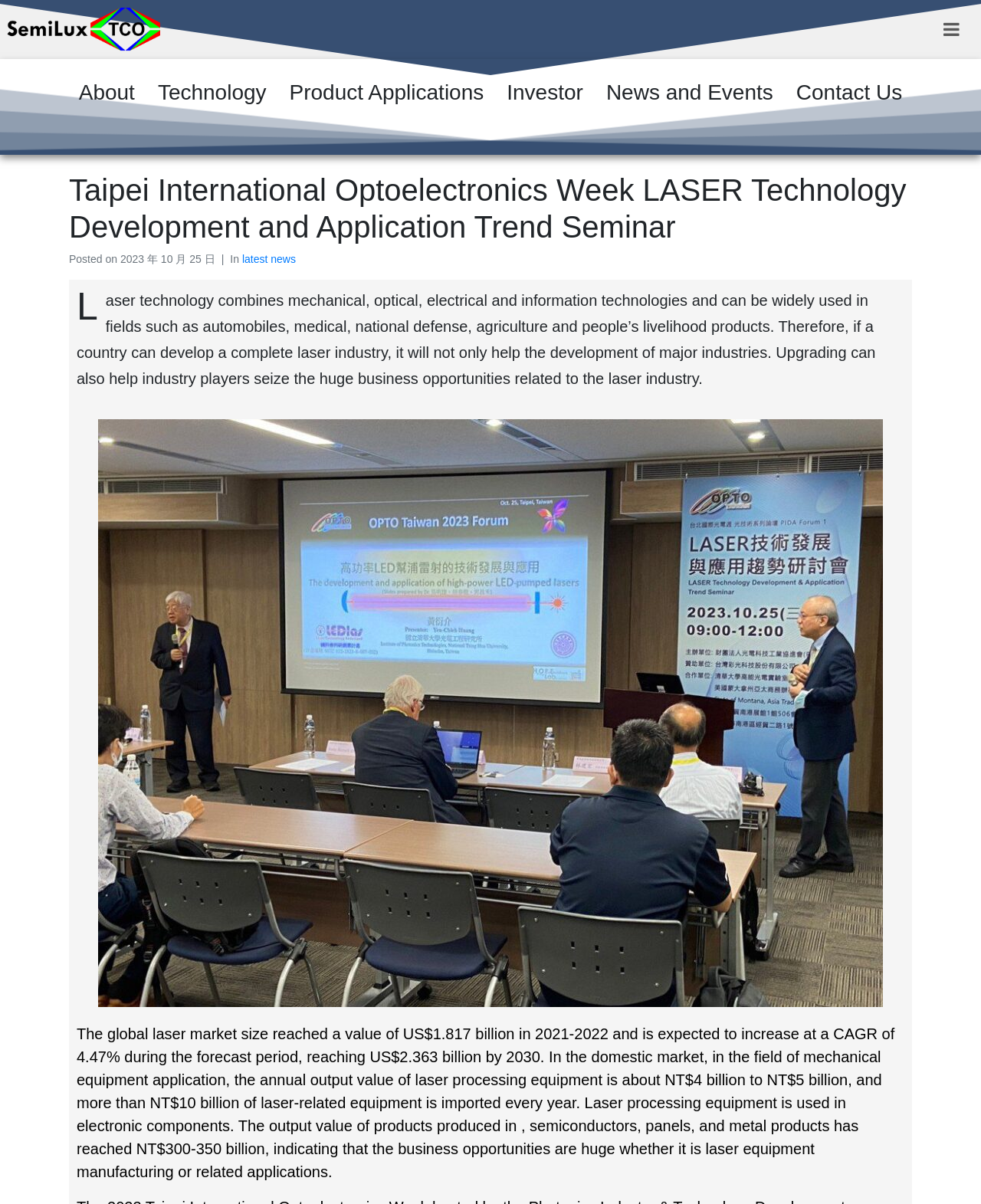Determine the bounding box coordinates for the element that should be clicked to follow this instruction: "Click on Contact Us". The coordinates should be given as four float numbers between 0 and 1, in the format [left, top, right, bottom].

[0.812, 0.067, 0.92, 0.087]